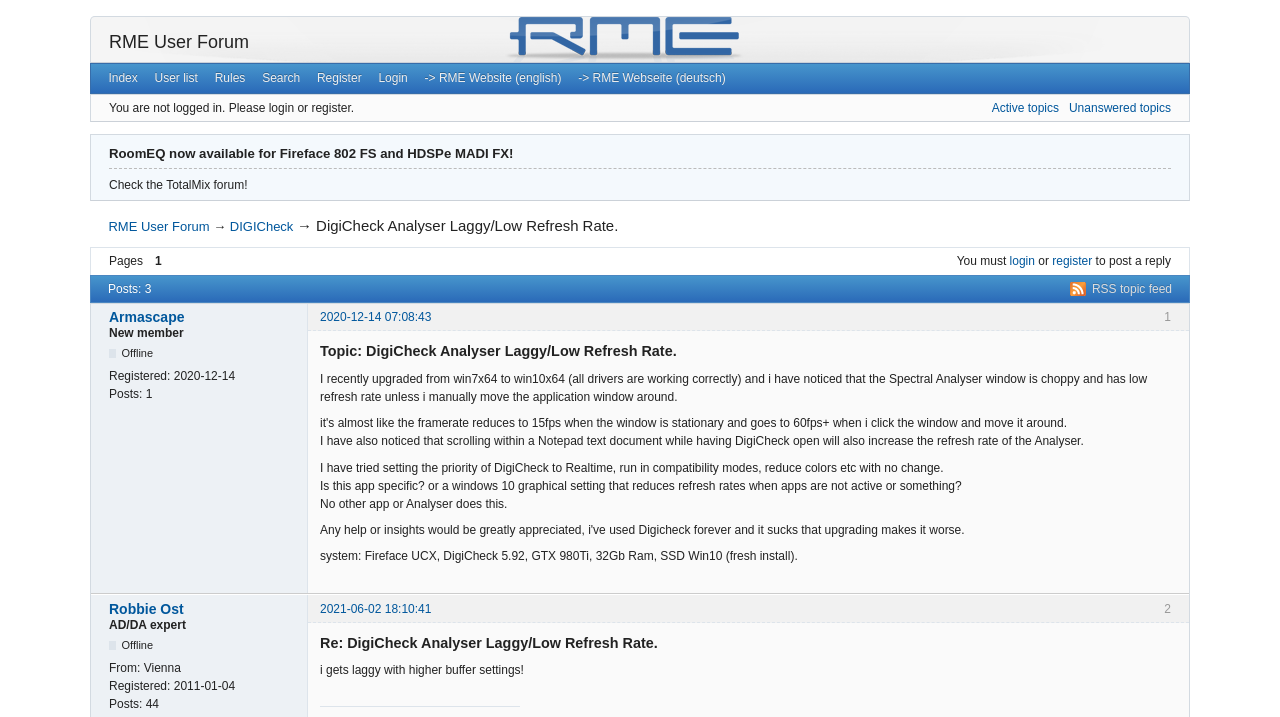How many posts are there in this topic?
Make sure to answer the question with a detailed and comprehensive explanation.

I found the answer by looking at the heading 'Posts: 3' which is located near the top of the page, indicating the number of posts in this topic.